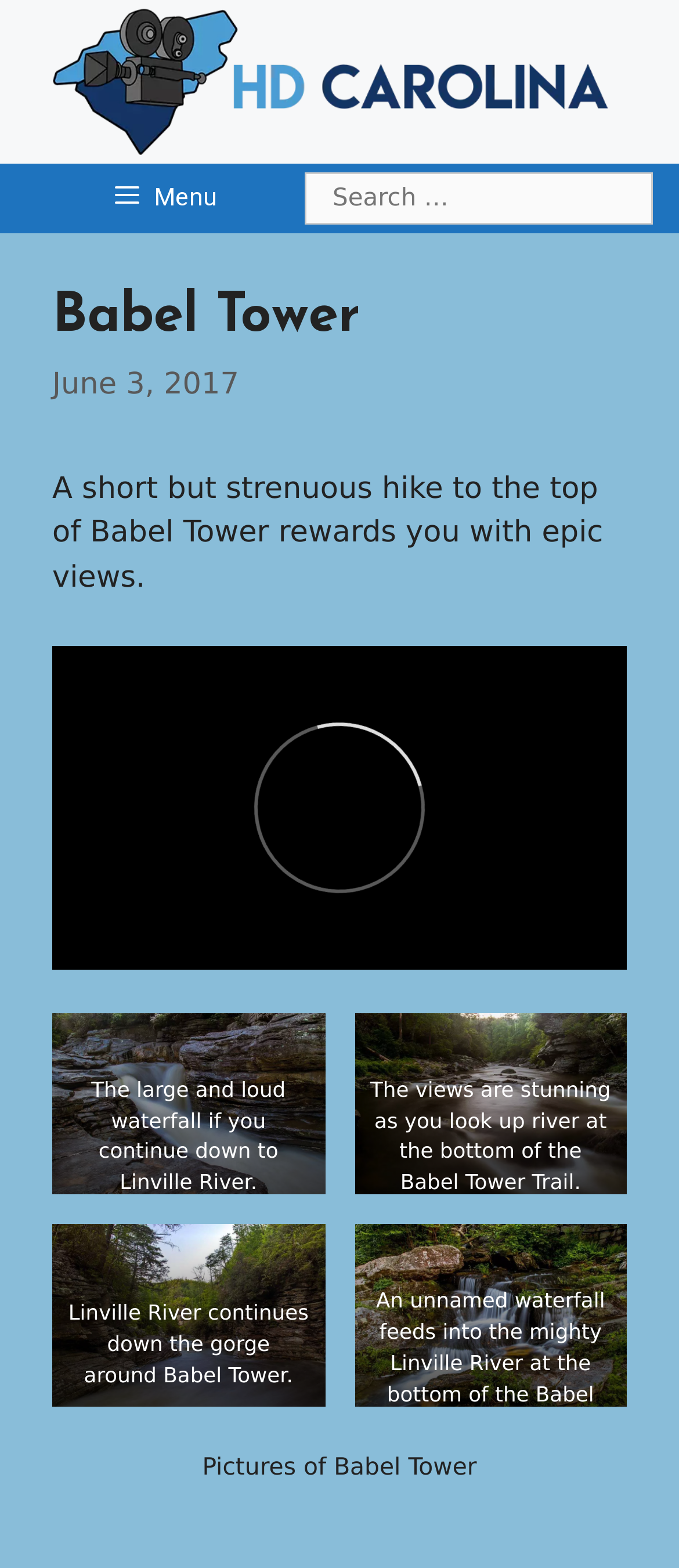What is the name of the tower?
Based on the visual content, answer with a single word or a brief phrase.

Babel Tower